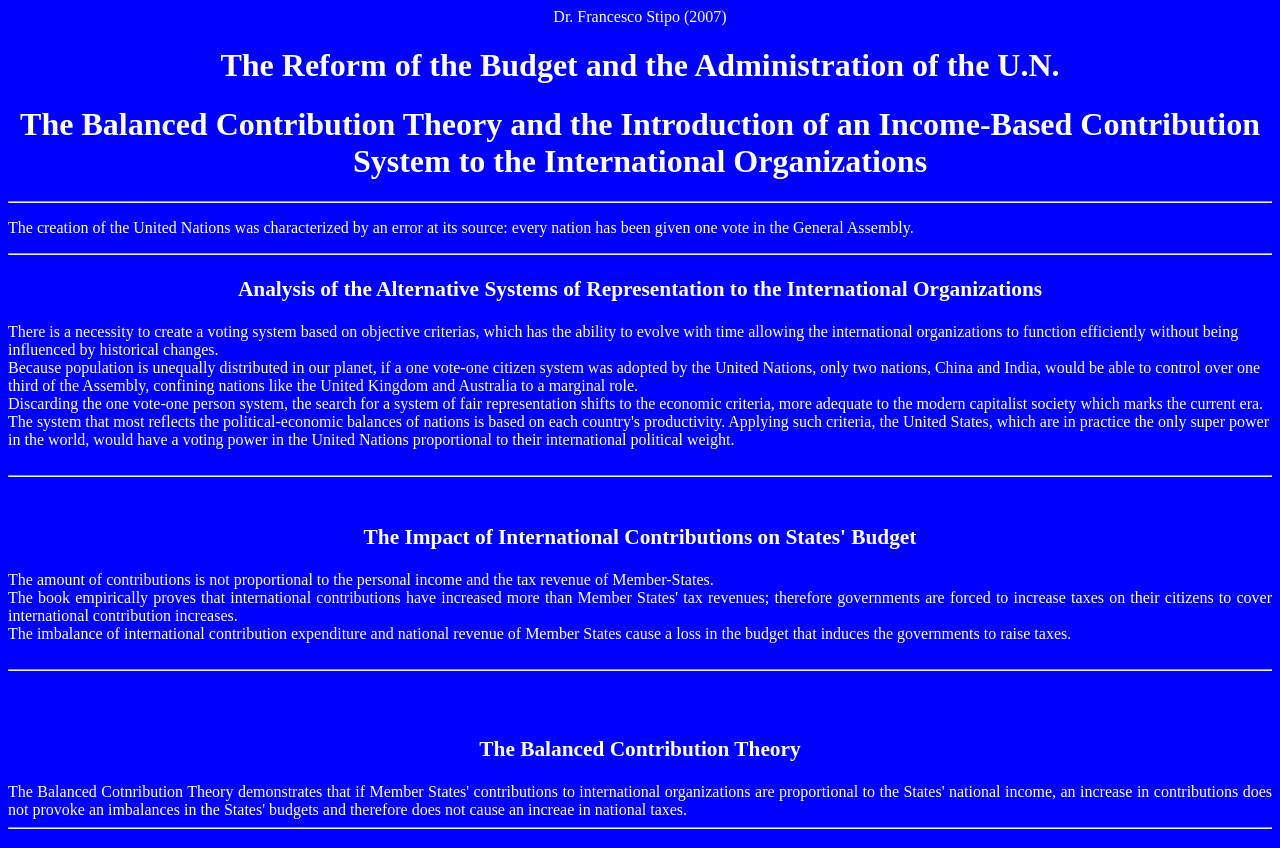What is the impact of international contributions on states' budgets?
Please give a detailed and elaborate answer to the question.

The static text element states that 'The imbalance of international contribution expenditure and national revenue of Member States cause a loss in the budget that induces the governments to raise taxes.' This indicates that the impact of international contributions on states' budgets is a loss in budget.